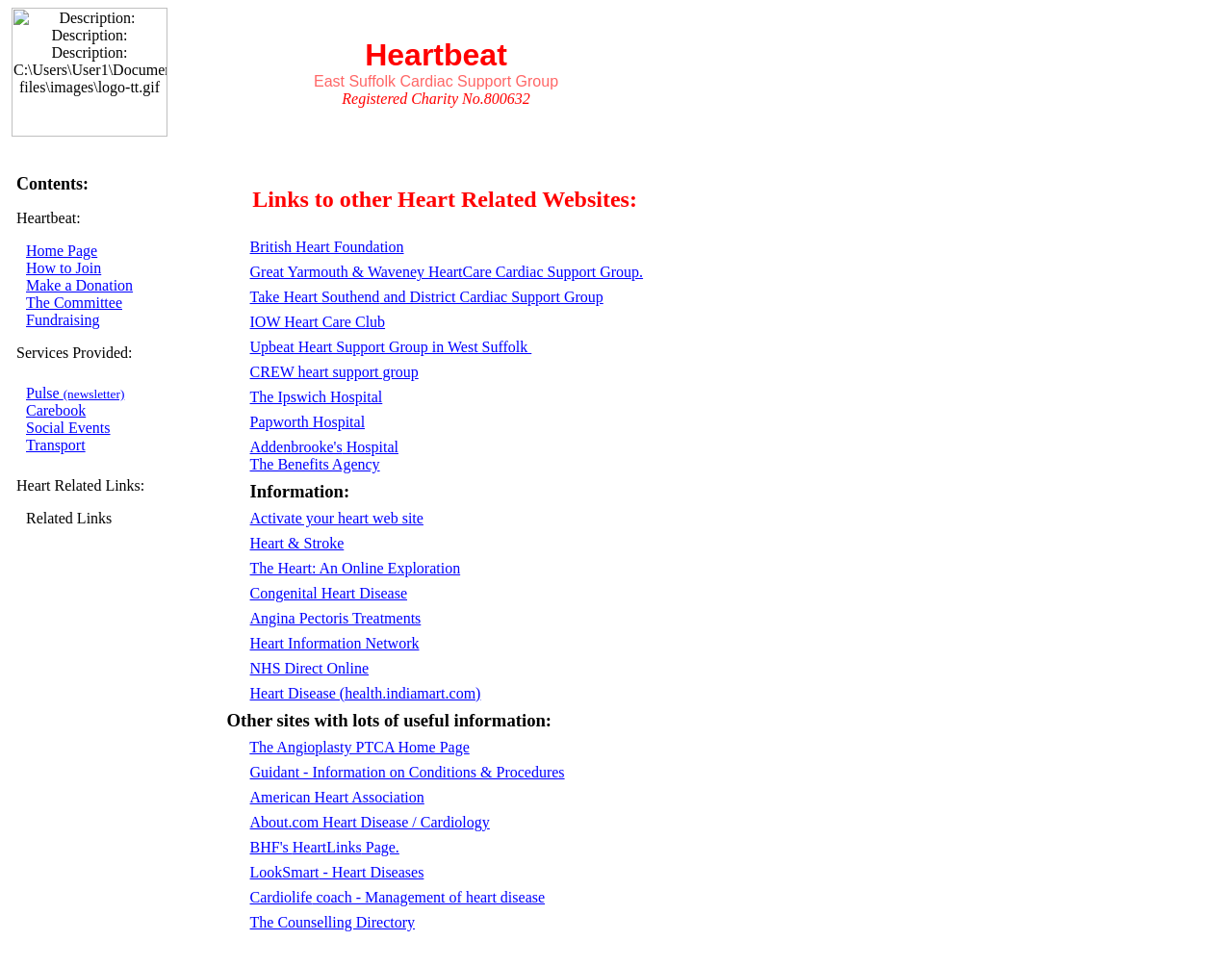Please provide the bounding box coordinates for the element that needs to be clicked to perform the instruction: "Click the 'Home Page' link". The coordinates must consist of four float numbers between 0 and 1, formatted as [left, top, right, bottom].

[0.021, 0.251, 0.079, 0.268]